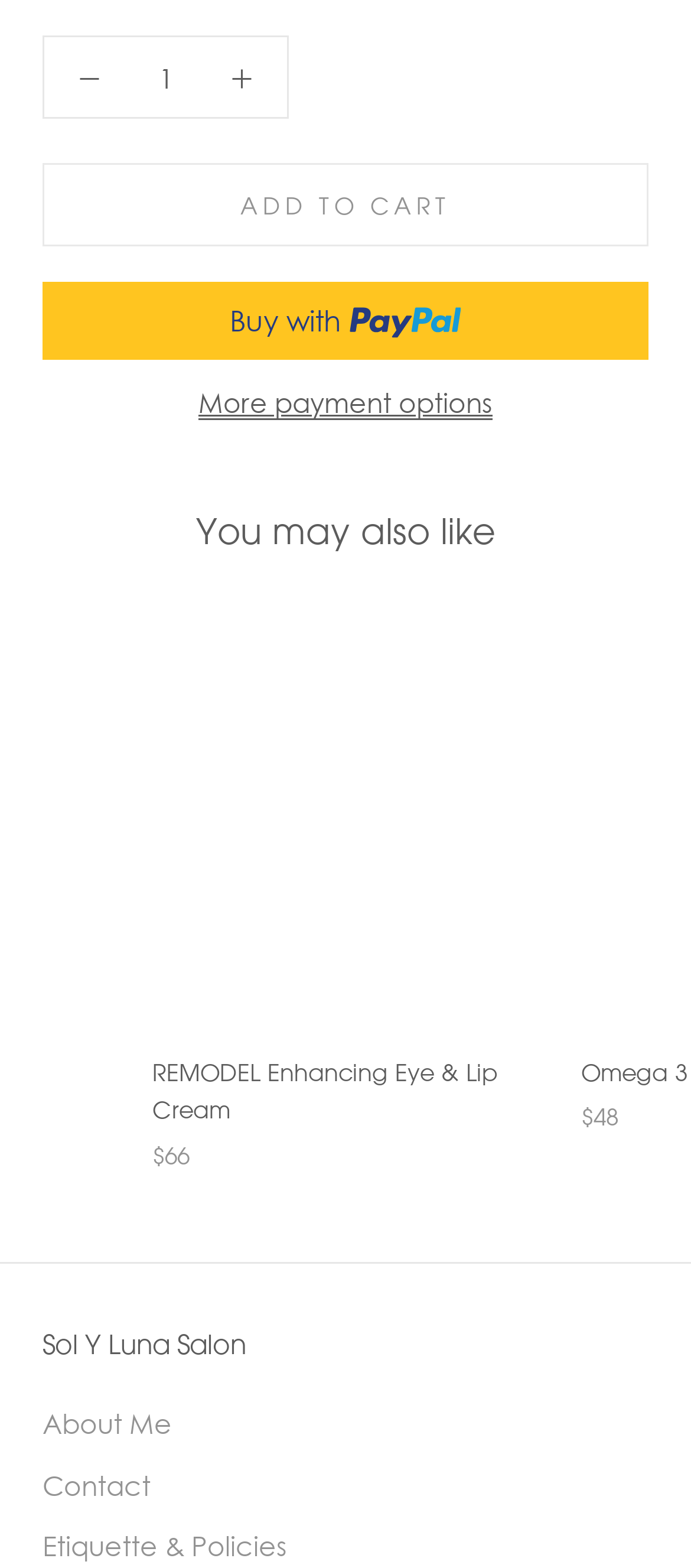What is the link text below the heading 'You may also like'?
Answer the question using a single word or phrase, according to the image.

REMODEL Enhancing Eye & Lip Cream-France Laure-Sol y Luna Salon